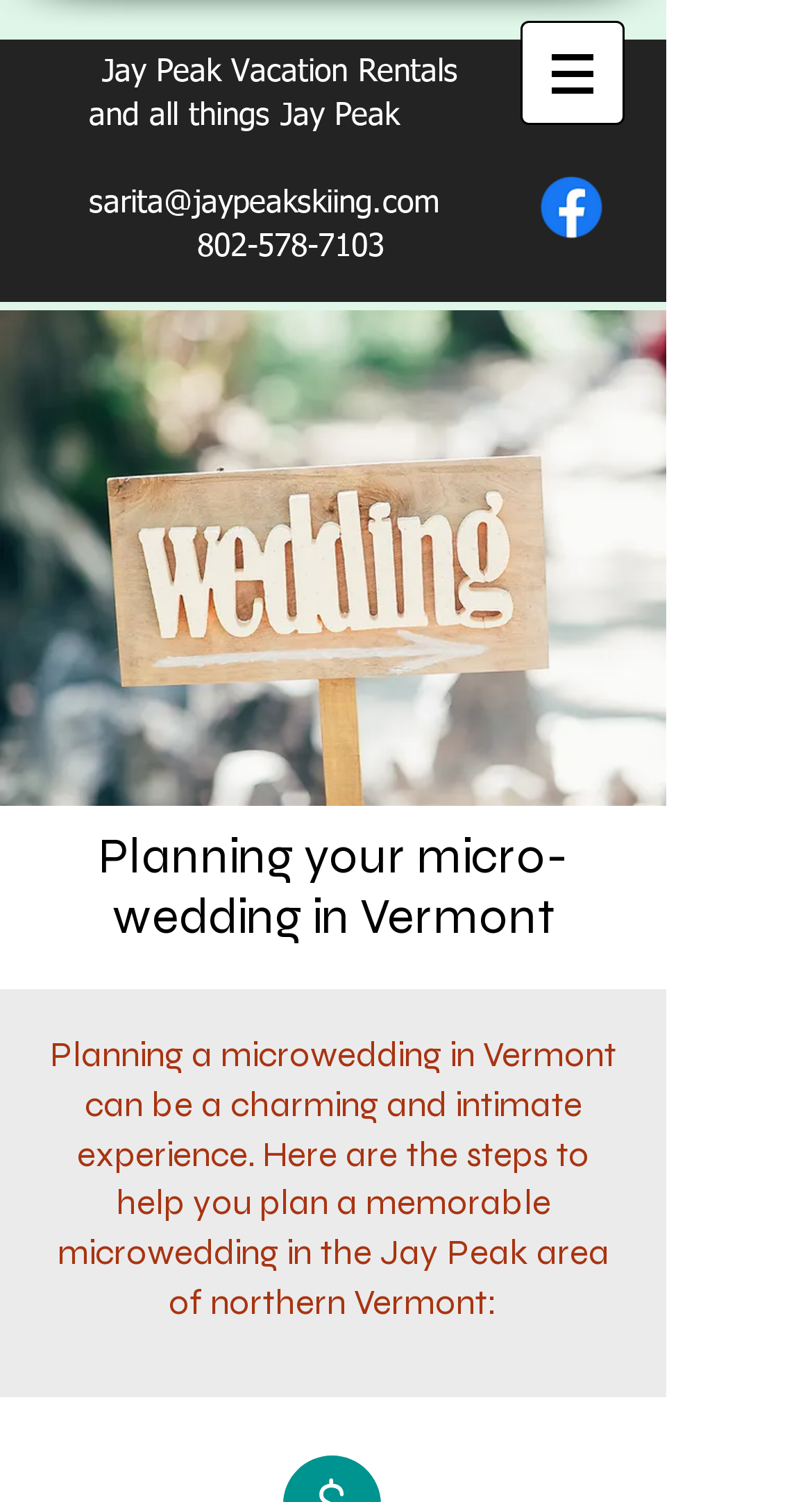Give an in-depth explanation of the webpage layout and content.

The webpage is about planning a microwedding in Northern Vermont, specifically in the Jay Peak area. At the top, there is a navigation menu labeled "Site" with a button that has a popup menu. To the right of the navigation menu, there is an image. Below the navigation menu, there is a heading that displays the company's contact information, including an email address and phone number, which are both clickable links.

On the right side of the page, there is a social bar with a link to Facebook, accompanied by a Facebook icon. Below the social bar, there is a large image that takes up most of the page, showcasing microweddings and elopements in Jay Peak, Vermont.

The main content of the page is divided into two sections. The first section has a heading that reads "Planning your micro-wedding in Vermont". The second section has a heading that provides a brief introduction to planning a microwedding in Vermont, followed by a paragraph of text that outlines the steps to plan a memorable microwedding in the Jay Peak area.